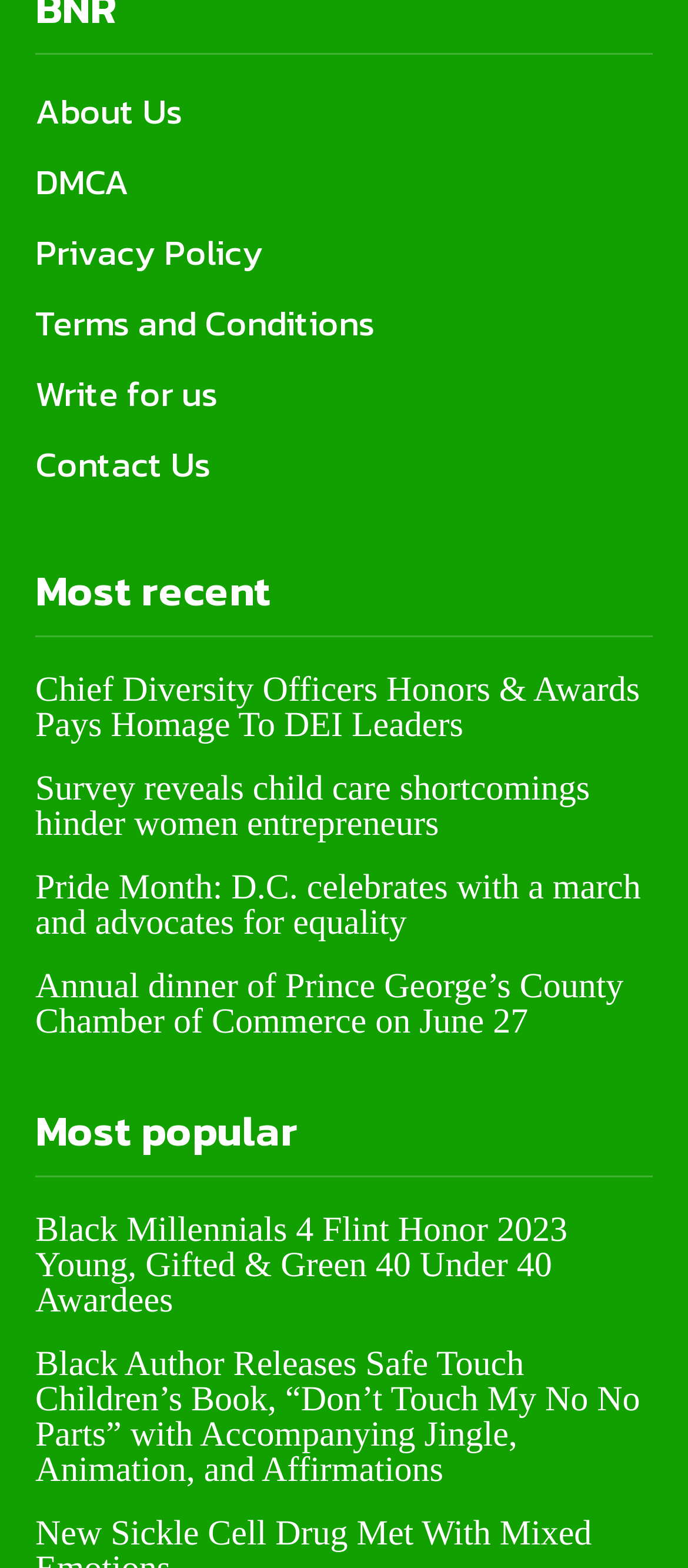Find the bounding box of the web element that fits this description: "Privacy Policy".

[0.051, 0.139, 0.949, 0.184]